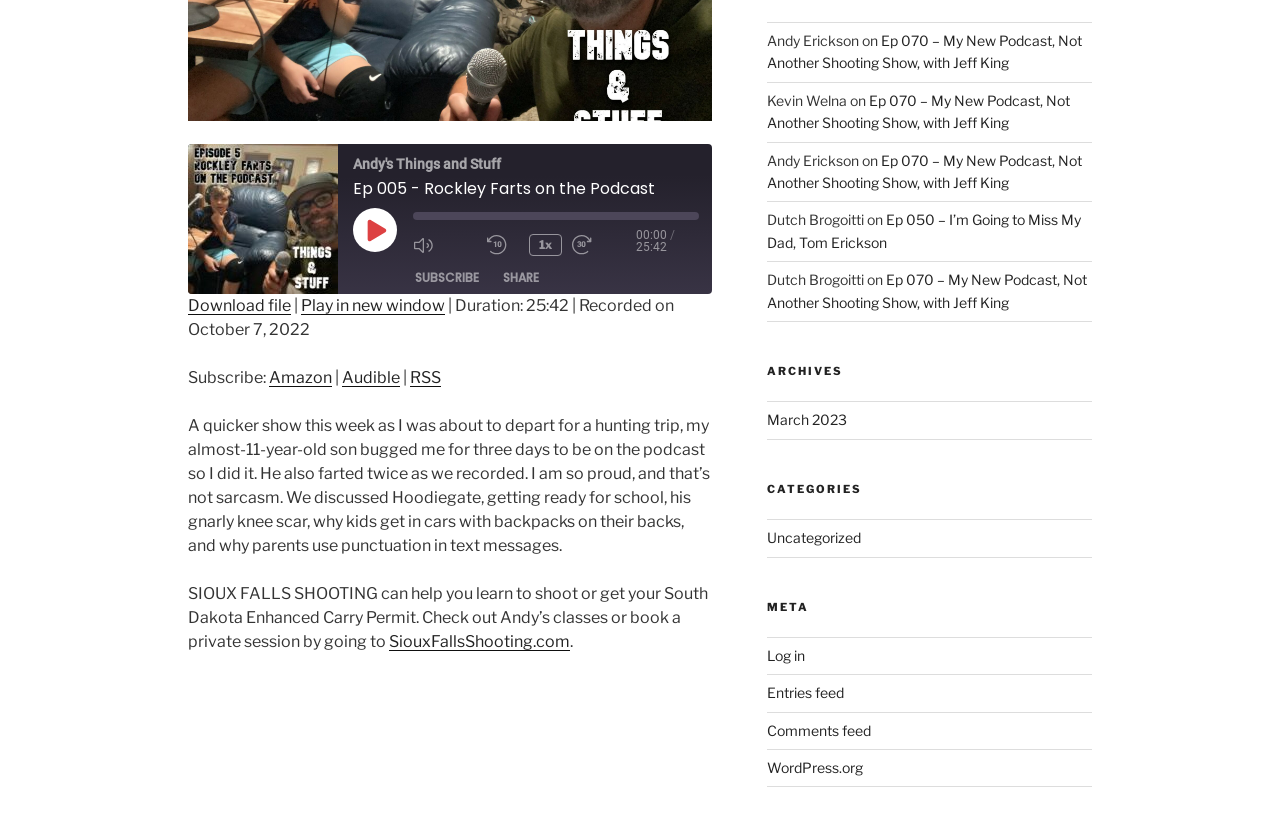Calculate the bounding box coordinates of the UI element given the description: "Play in new window".

[0.235, 0.357, 0.348, 0.38]